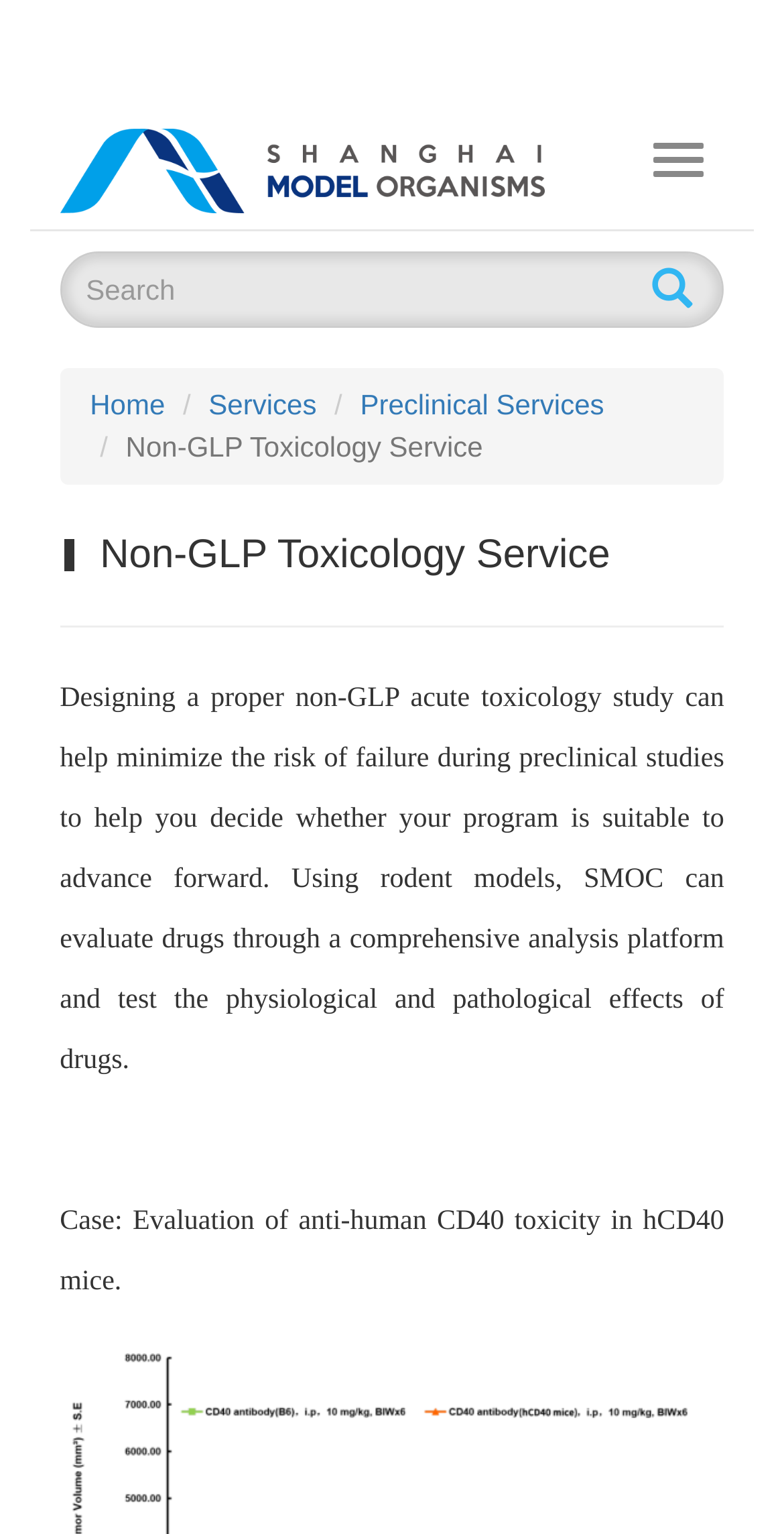Determine the bounding box coordinates for the UI element described. Format the coordinates as (top-left x, top-left y, bottom-right x, bottom-right y) and ensure all values are between 0 and 1. Element description: Preclinical Services

[0.459, 0.253, 0.771, 0.274]